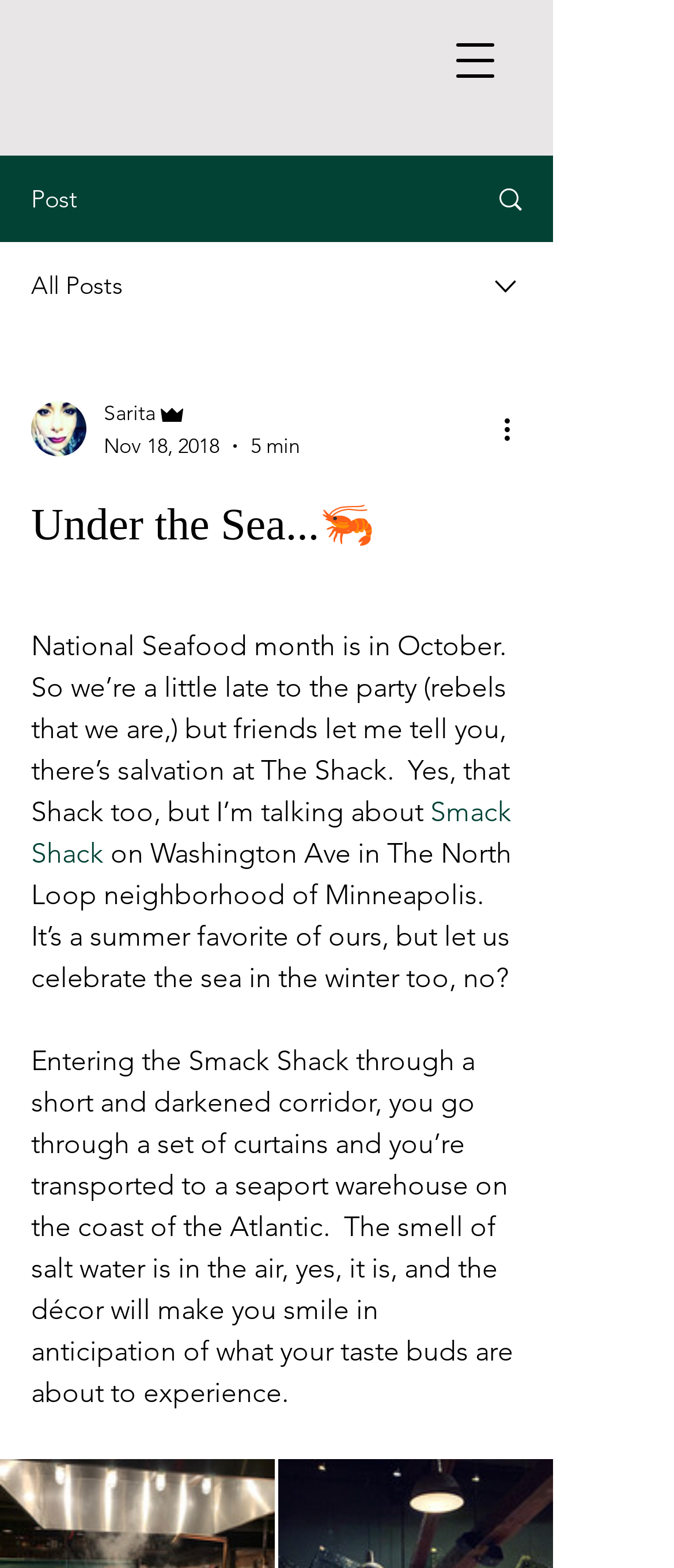Use one word or a short phrase to answer the question provided: 
Where is Smack Shack located?

Minneapolis